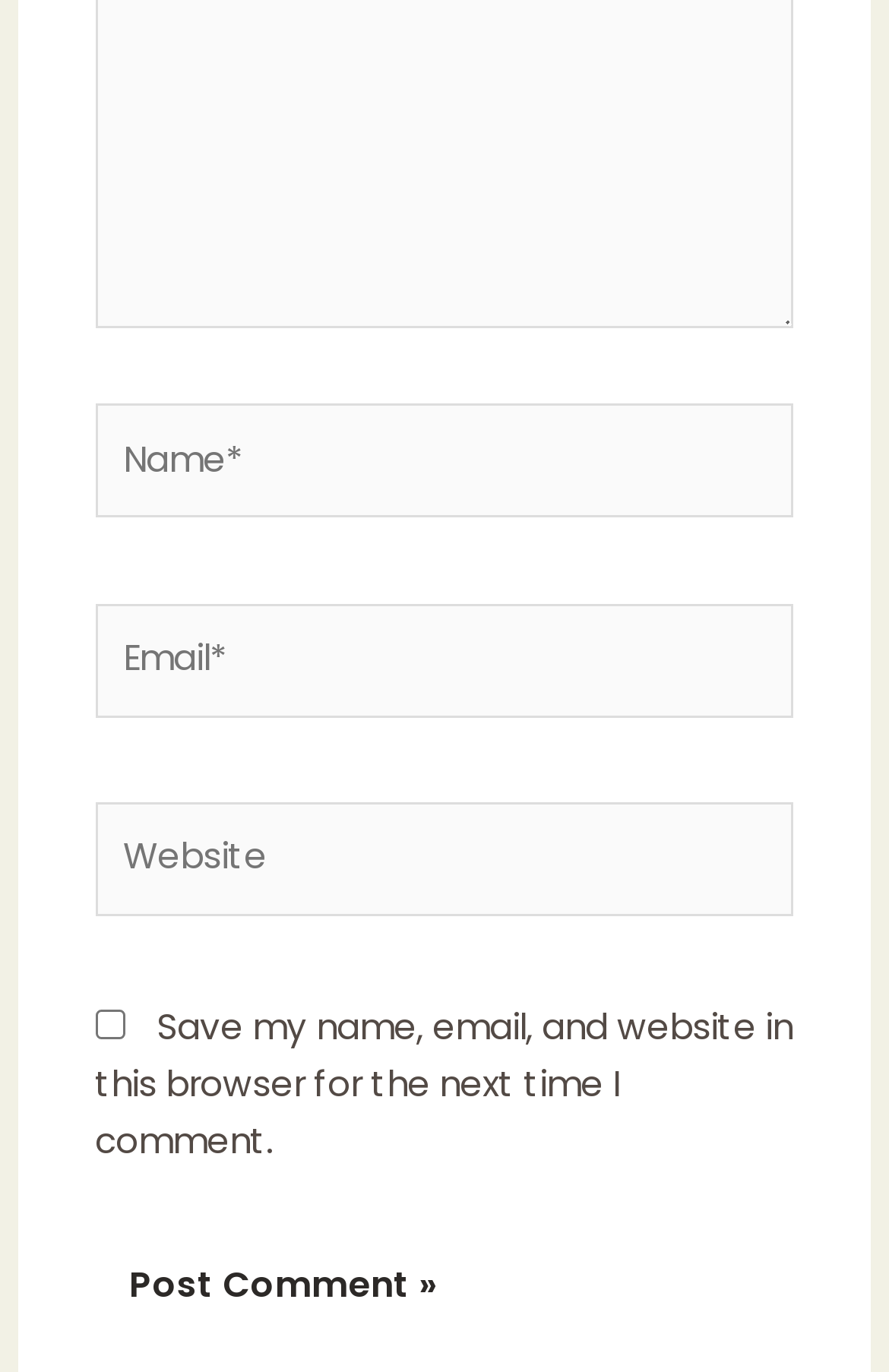Is the 'Website' field required?
Please provide an in-depth and detailed response to the question.

The 'Website' field is not required because its corresponding textbox does not have the 'required' attribute set to True, unlike the 'Name' and 'Email' fields.